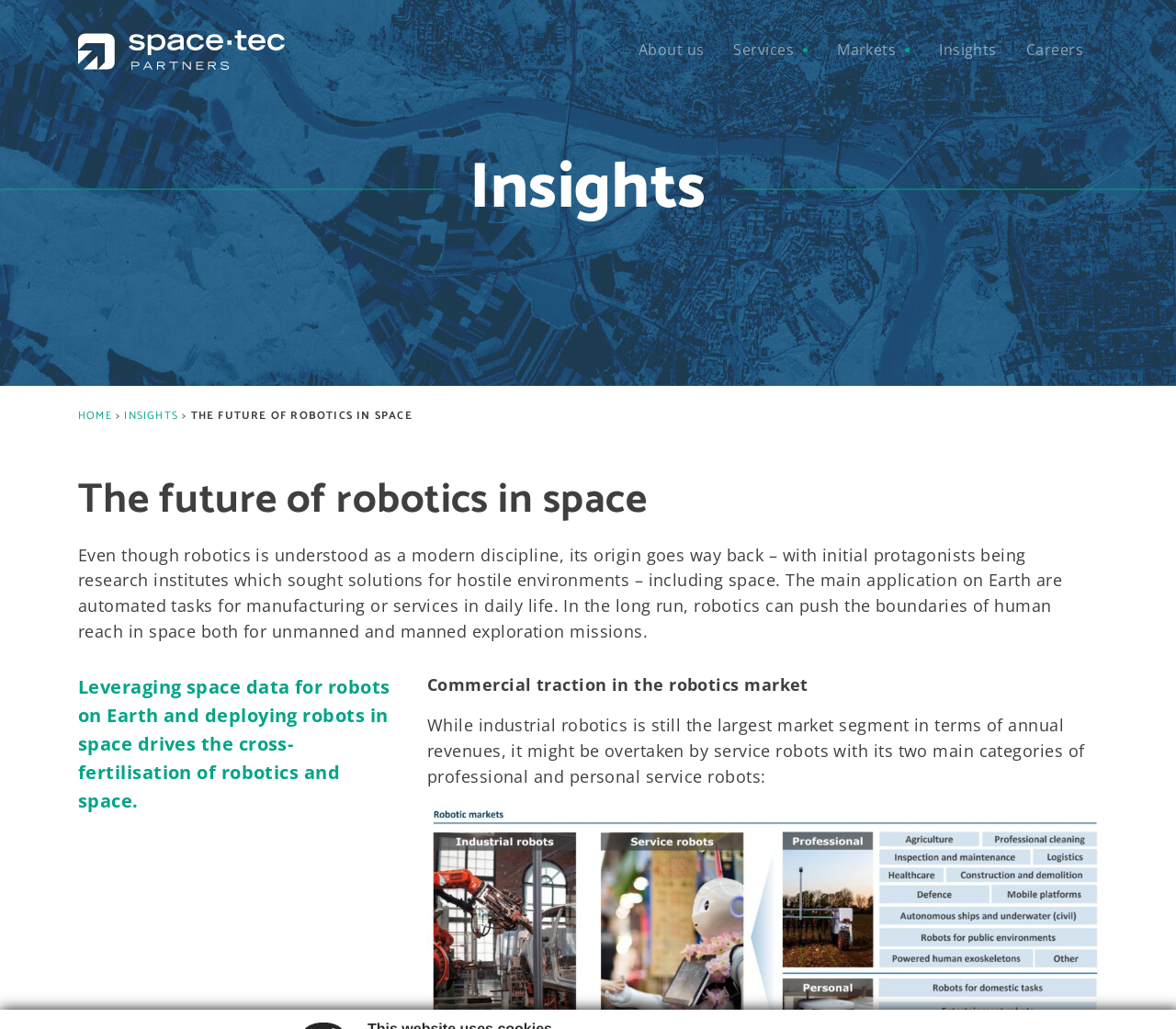Examine the image carefully and respond to the question with a detailed answer: 
What is the current largest market segment in terms of annual revenues?

According to the text on the webpage, industrial robotics is currently the largest market segment in terms of annual revenues, although it might be overtaken by service robots in the future, as mentioned in the paragraph that starts with 'While industrial robotics is still the largest market segment in terms of annual revenues...'.